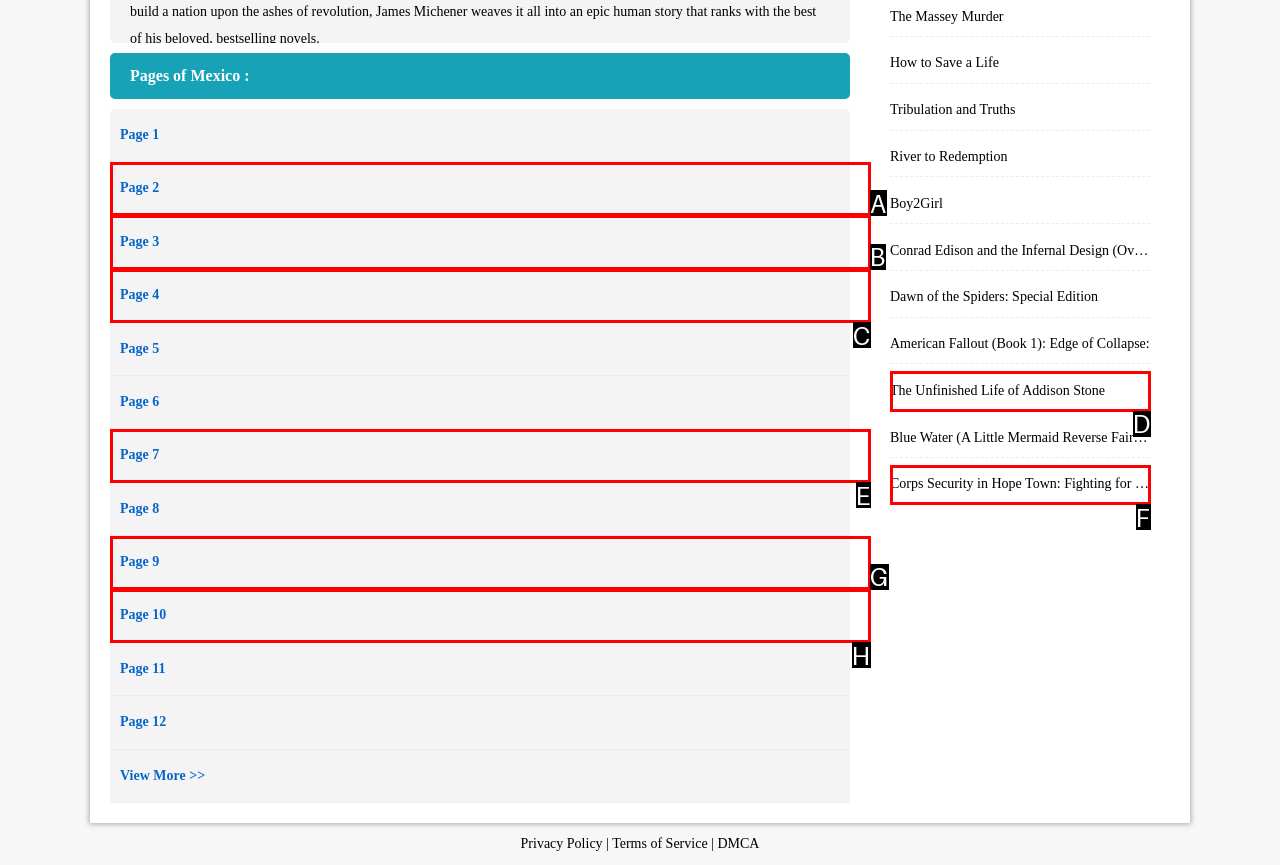Using the element description: Page 10, select the HTML element that matches best. Answer with the letter of your choice.

H